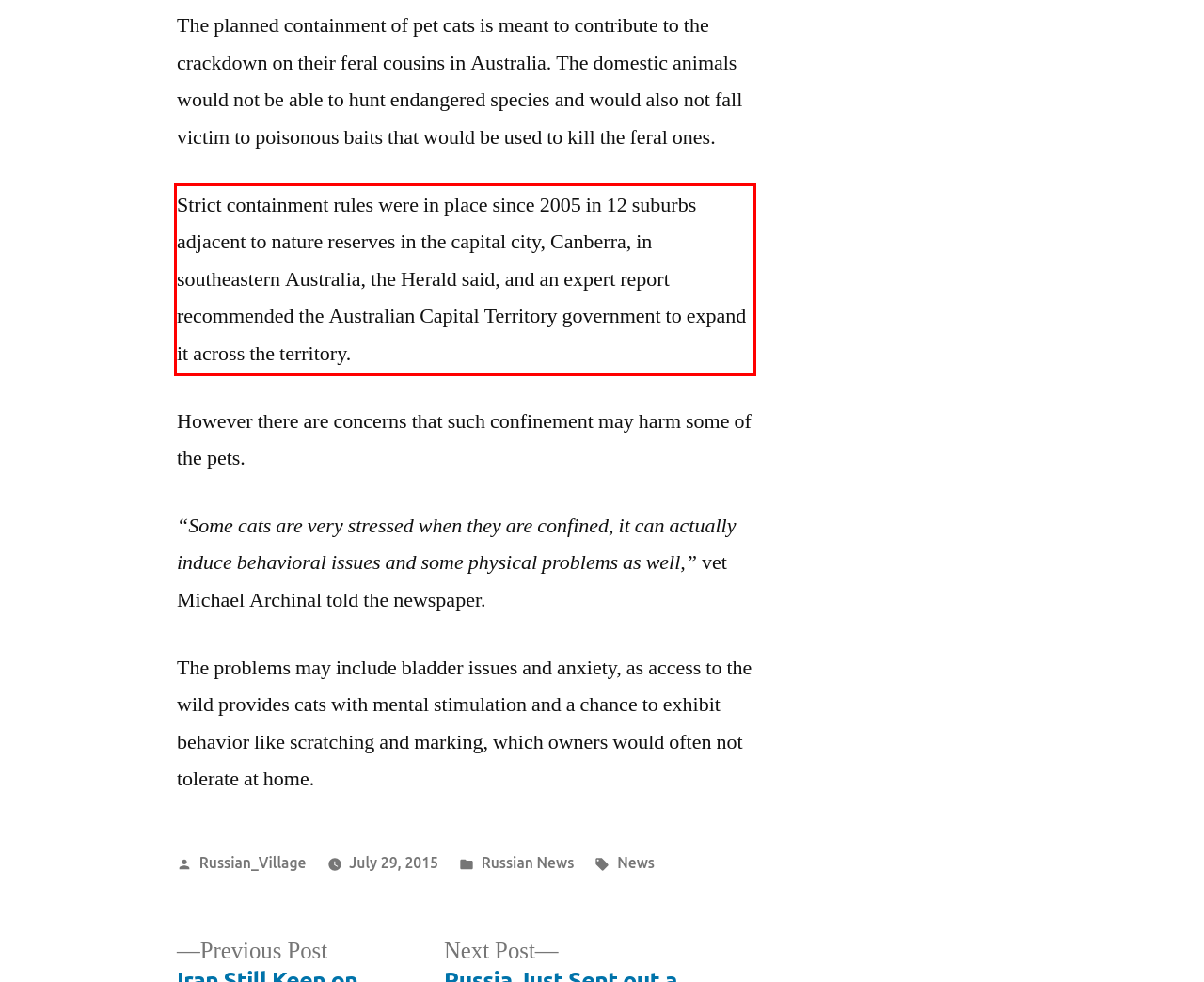Please perform OCR on the UI element surrounded by the red bounding box in the given webpage screenshot and extract its text content.

Strict containment rules were in place since 2005 in 12 suburbs adjacent to nature reserves in the capital city, Canberra, in southeastern Australia, the Herald said, and an expert report recommended the Australian Capital Territory government to expand it across the territory.